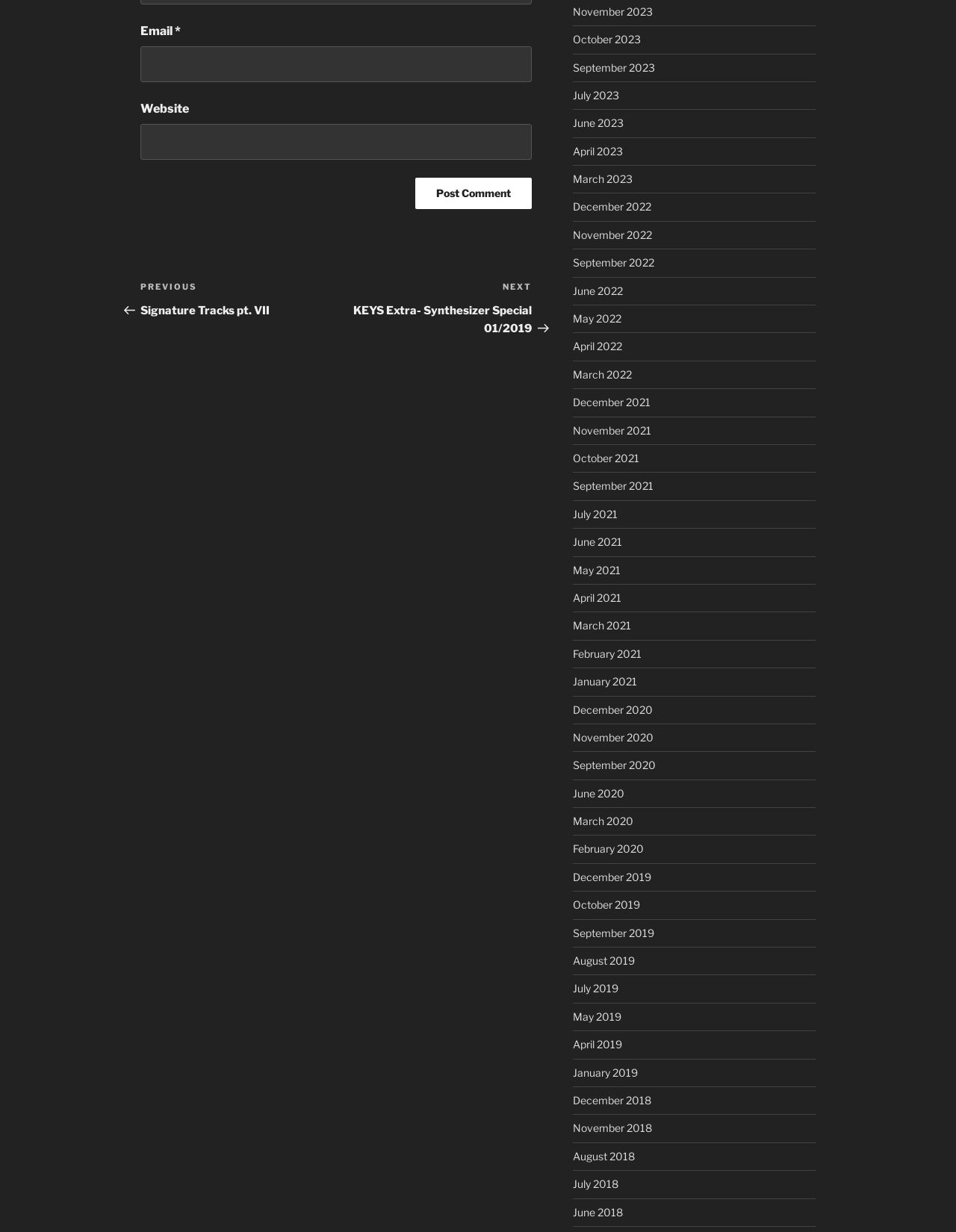Pinpoint the bounding box coordinates of the element you need to click to execute the following instruction: "Enter email address". The bounding box should be represented by four float numbers between 0 and 1, in the format [left, top, right, bottom].

[0.147, 0.037, 0.556, 0.067]